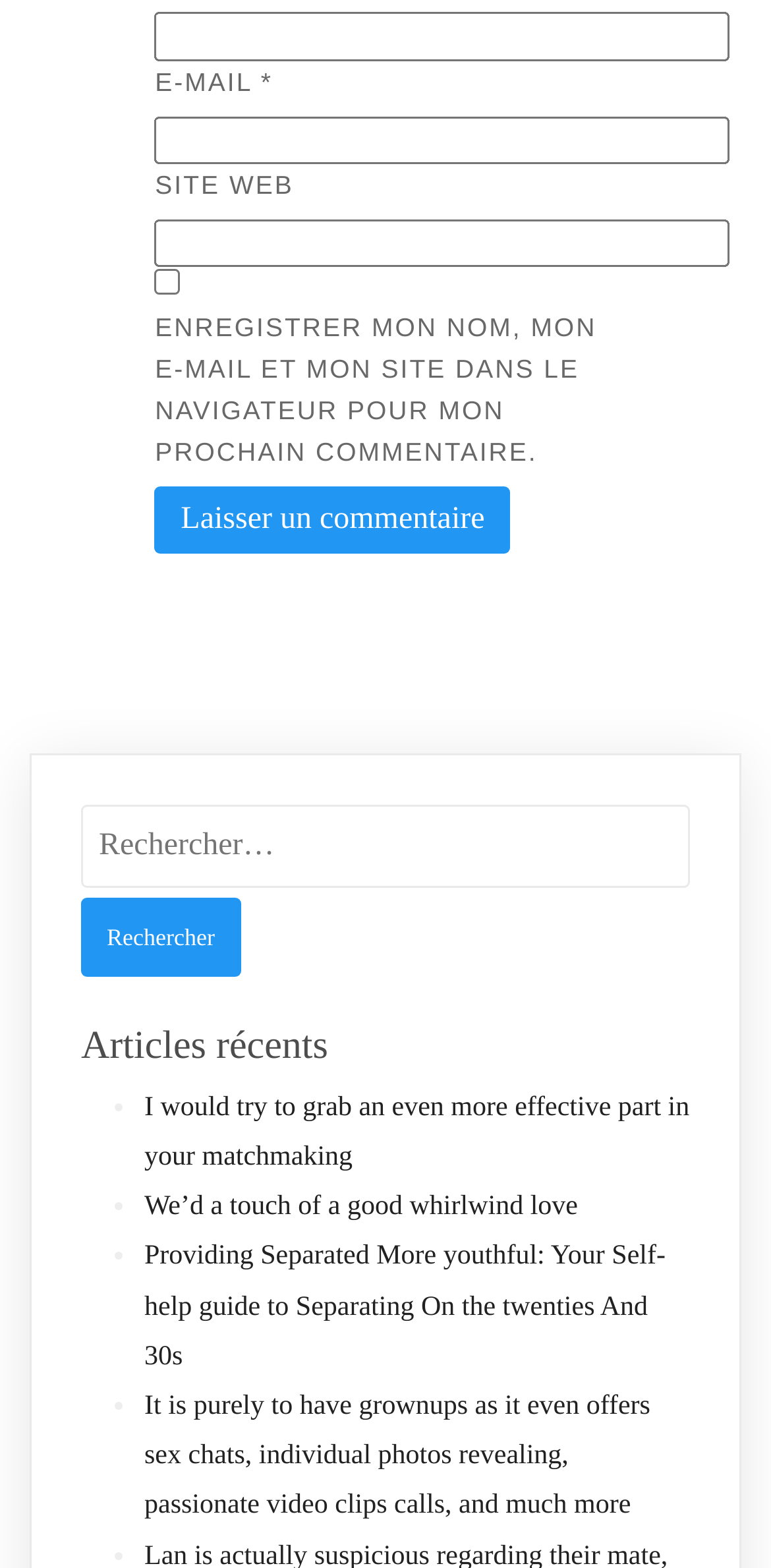Please find the bounding box coordinates of the element that you should click to achieve the following instruction: "Enter your name". The coordinates should be presented as four float numbers between 0 and 1: [left, top, right, bottom].

[0.201, 0.008, 0.947, 0.039]